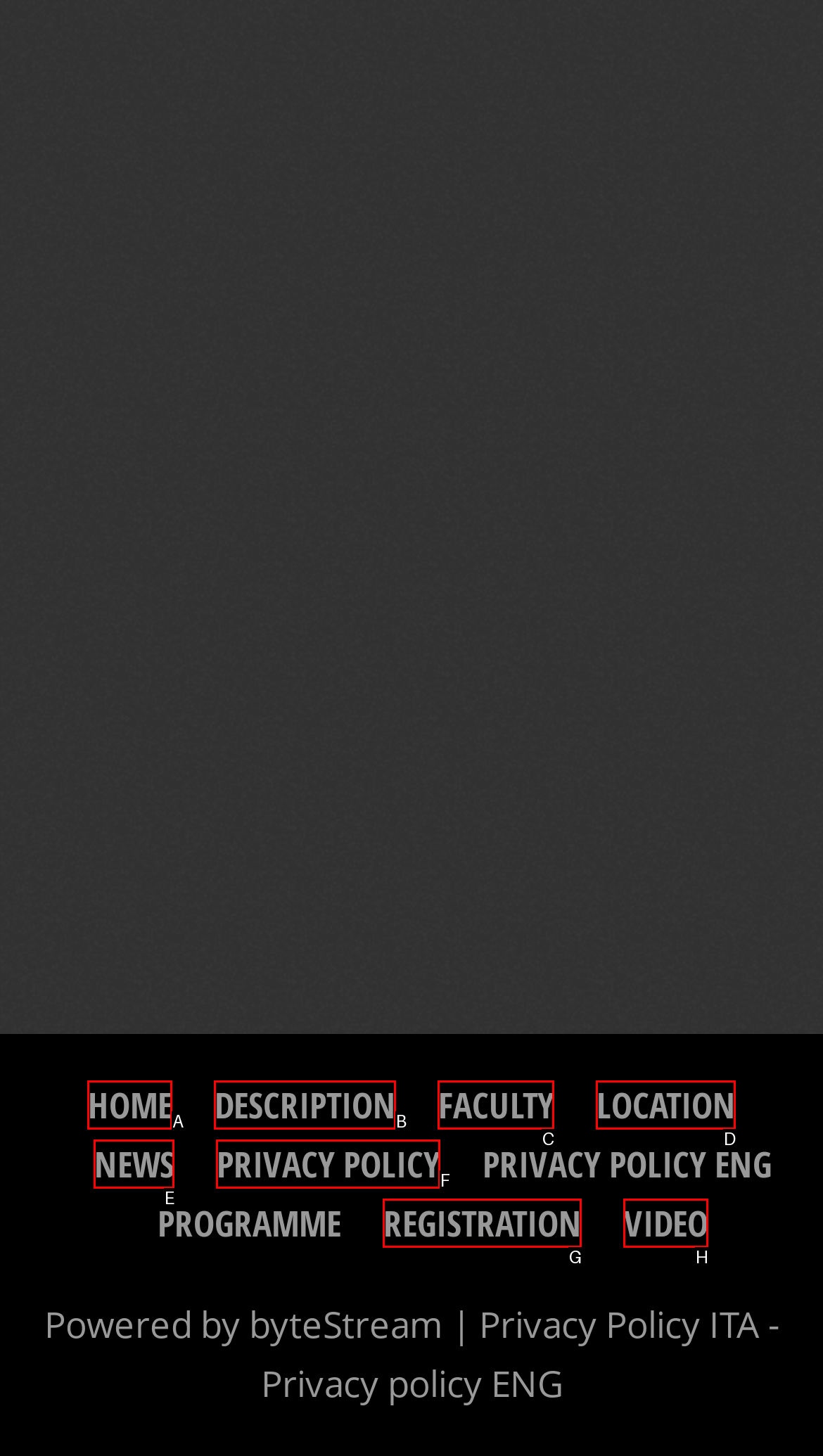Which HTML element among the options matches this description: Registration? Answer with the letter representing your choice.

G